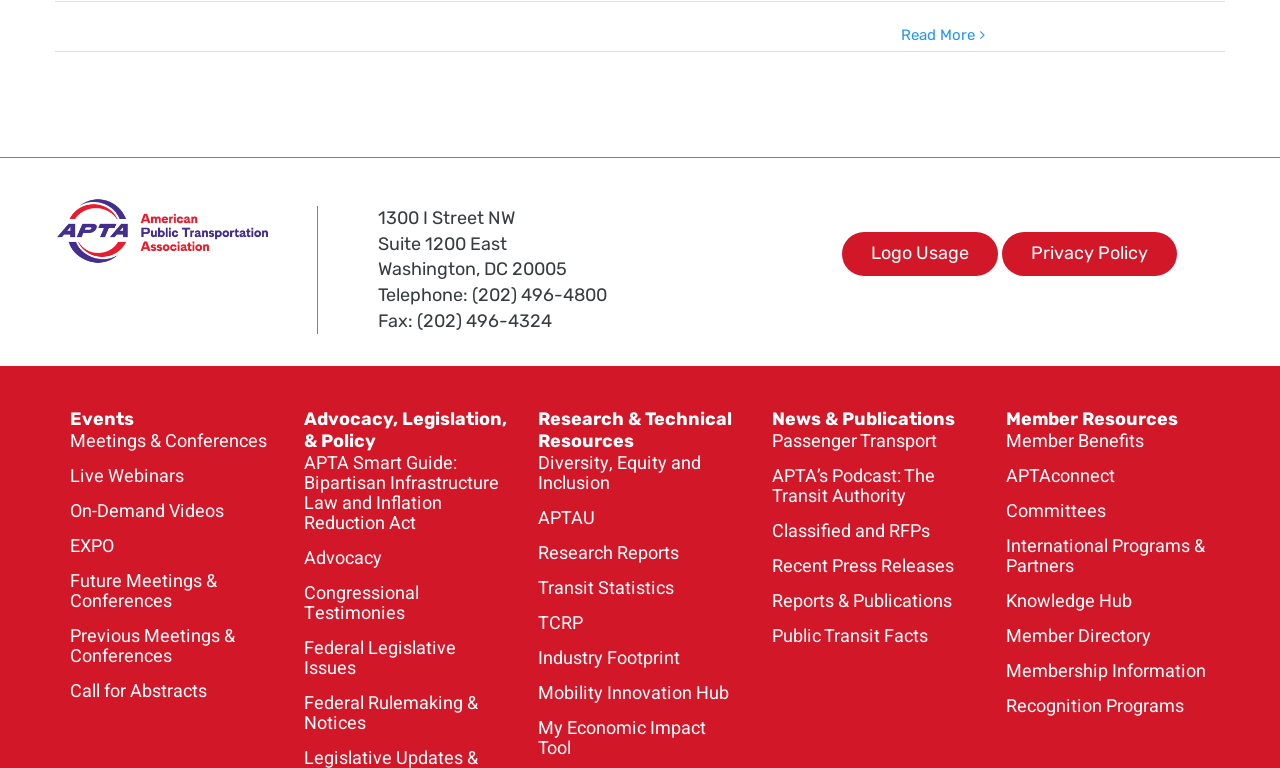Find the bounding box coordinates for the area that should be clicked to accomplish the instruction: "Visit Logo Usage page".

[0.658, 0.302, 0.78, 0.359]